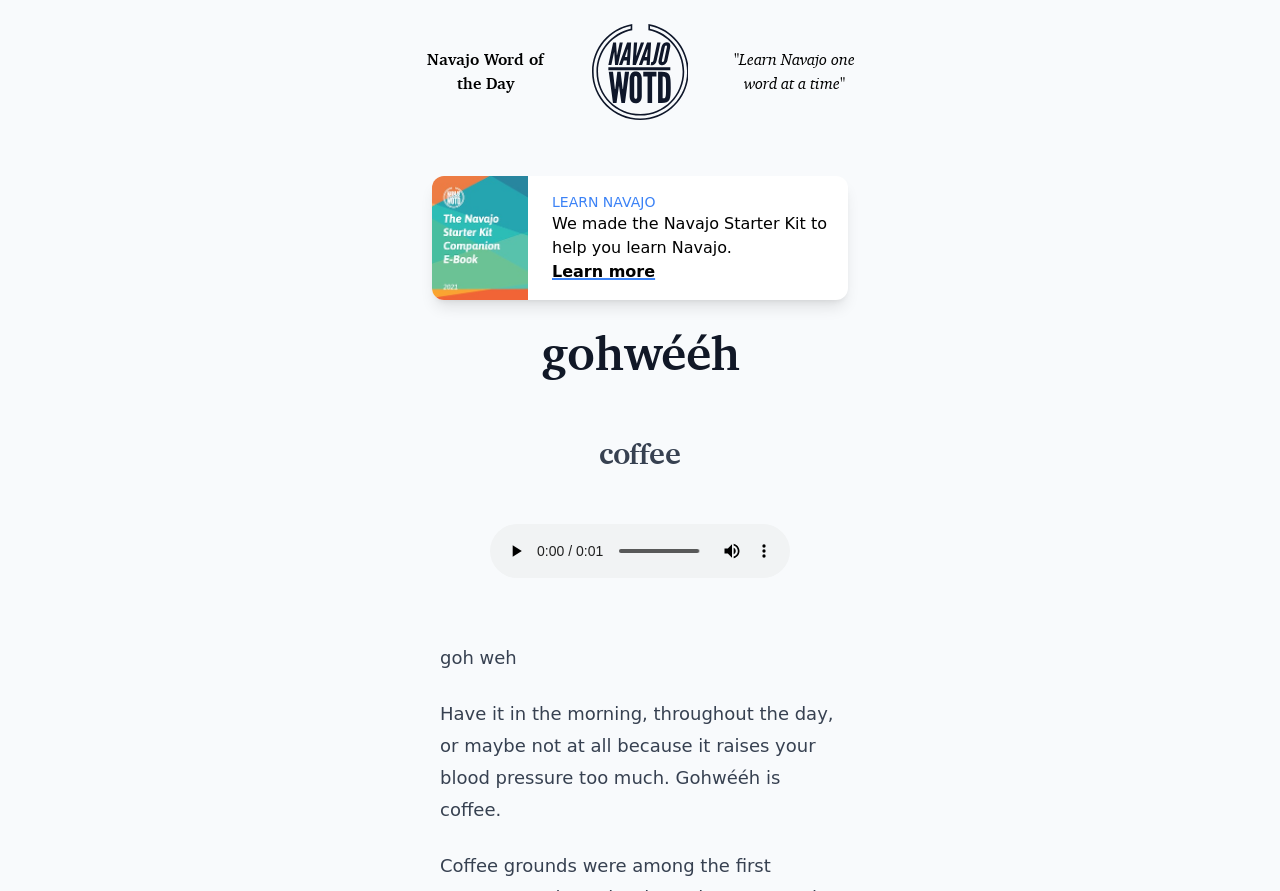Refer to the element description alt="NavajoWOTD Home Page" and identify the corresponding bounding box in the screenshot. Format the coordinates as (top-left x, top-left y, bottom-right x, bottom-right y) with values in the range of 0 to 1.

[0.446, 0.027, 0.554, 0.135]